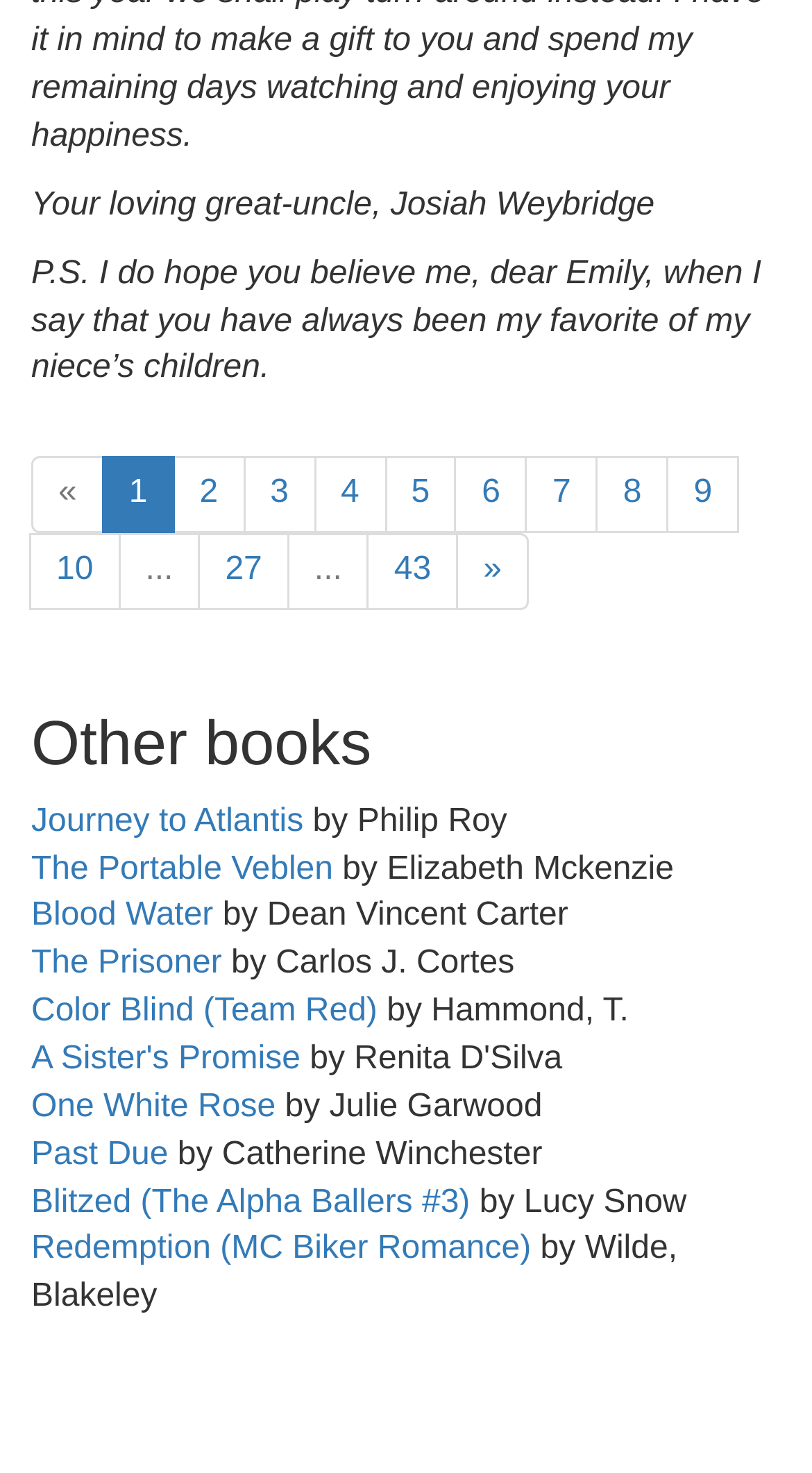Carefully observe the image and respond to the question with a detailed answer:
What is the text written by Josiah Weybridge?

I found the answer by looking at the text written by Josiah Weybridge, which is a letter to Emily.